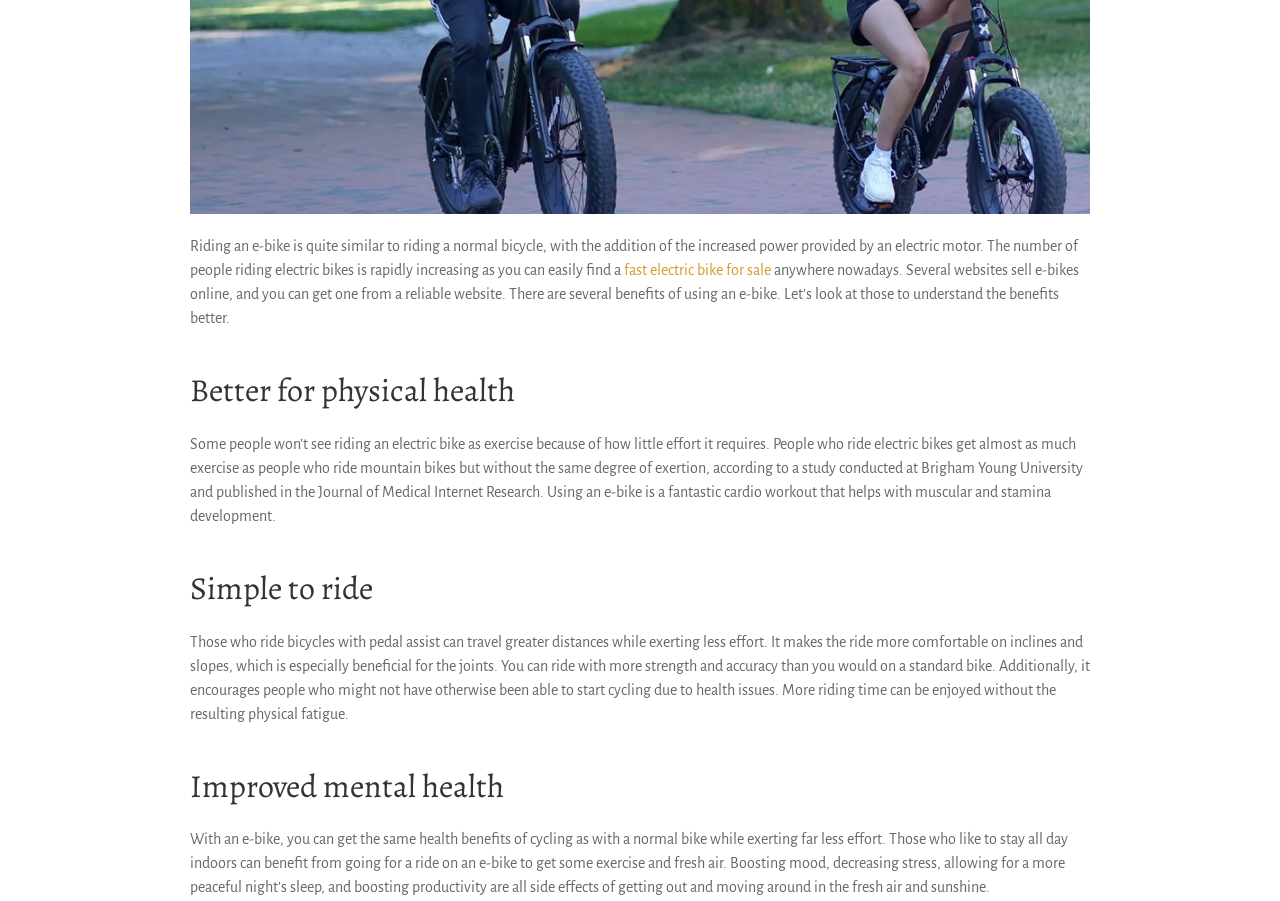Locate the bounding box of the UI element based on this description: "fast electric bike for sale". Provide four float numbers between 0 and 1 as [left, top, right, bottom].

[0.488, 0.291, 0.602, 0.309]